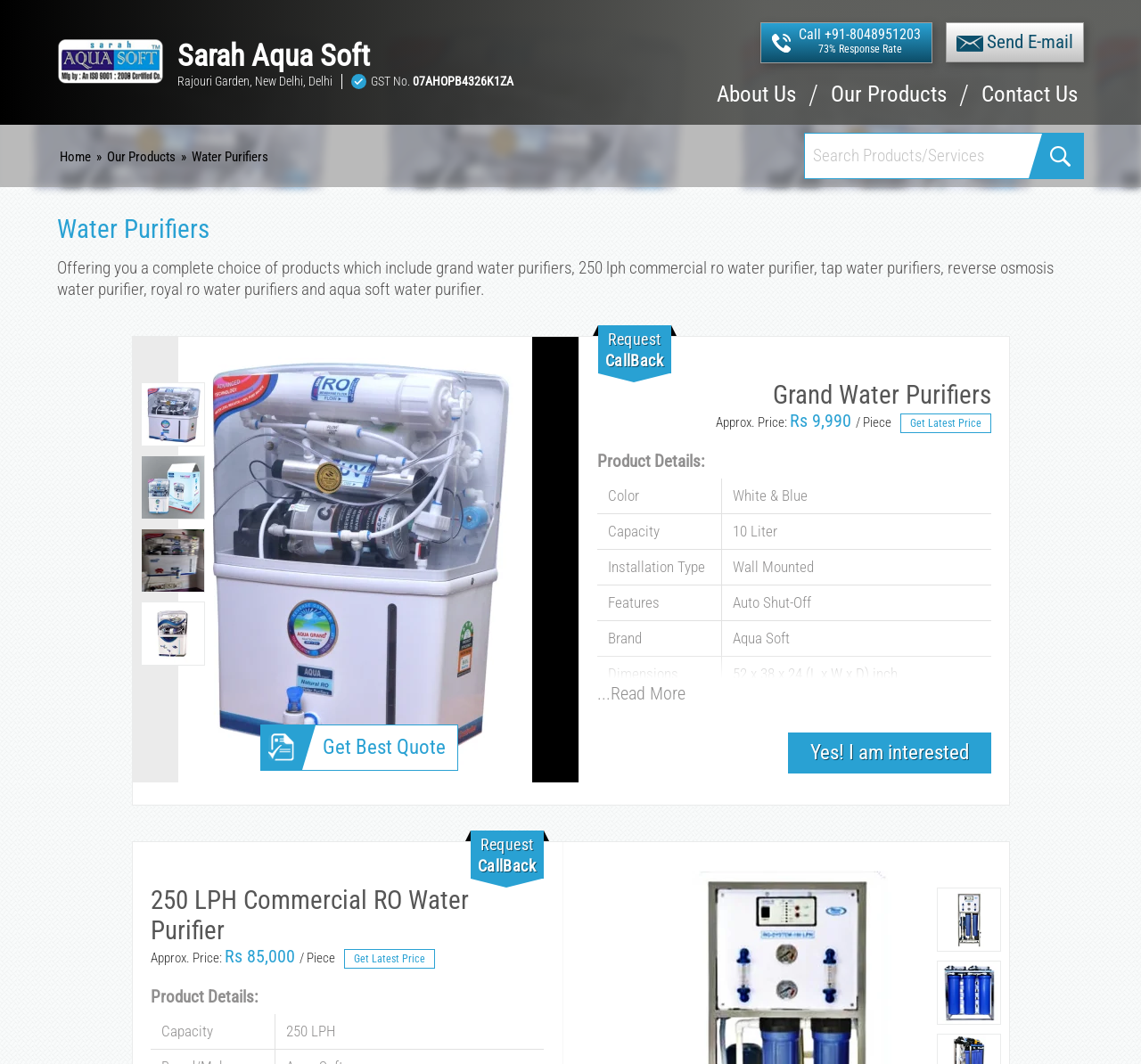Using details from the image, please answer the following question comprehensively:
What is the voltage of the Grand Water Purifier?

The voltage of the Grand Water Purifier can be found in the product details table, where it says 'Voltage: 240 V'.